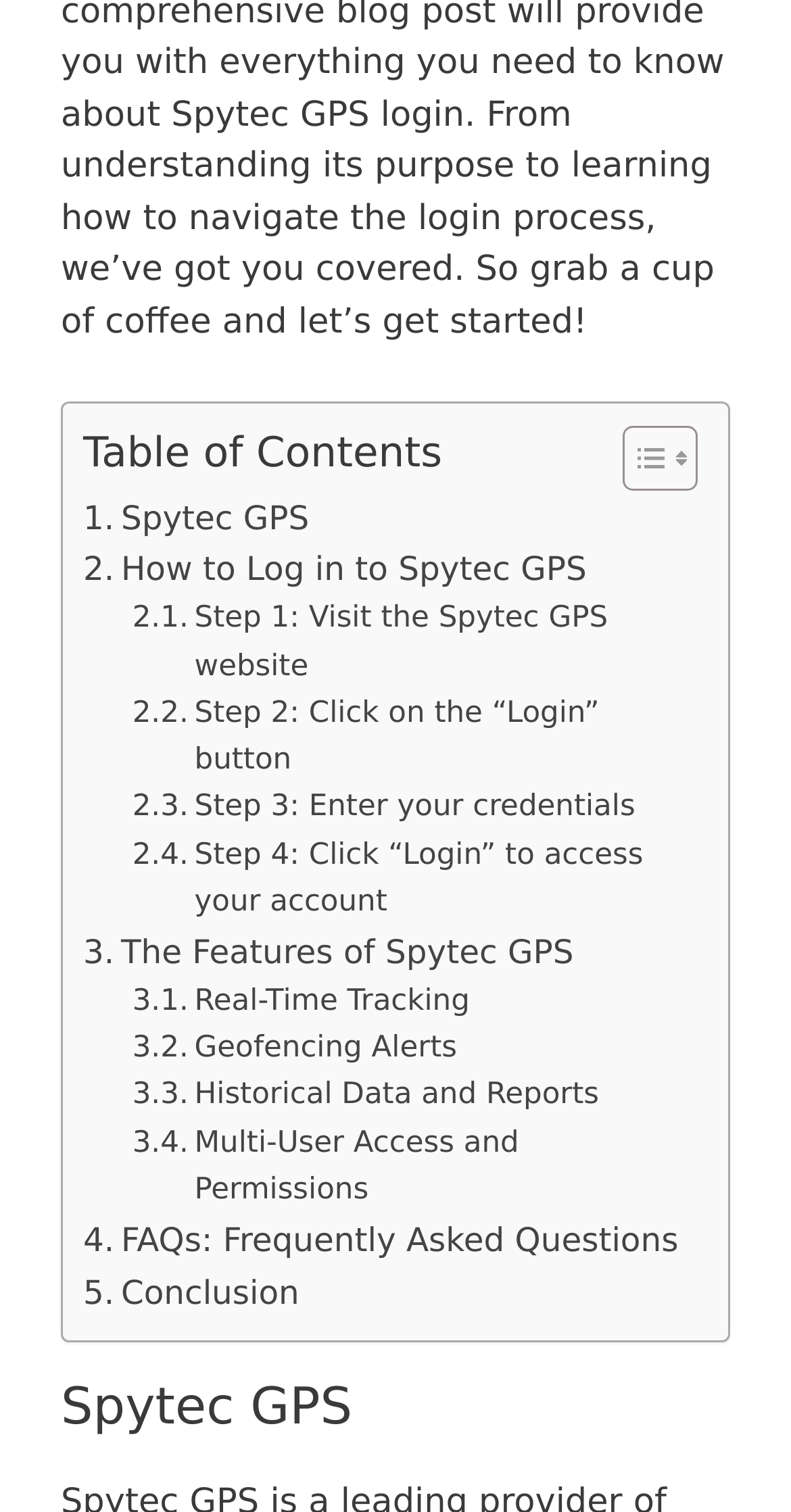Provide the bounding box coordinates of the UI element this sentence describes: "Real-Time Tracking".

[0.167, 0.648, 0.594, 0.679]